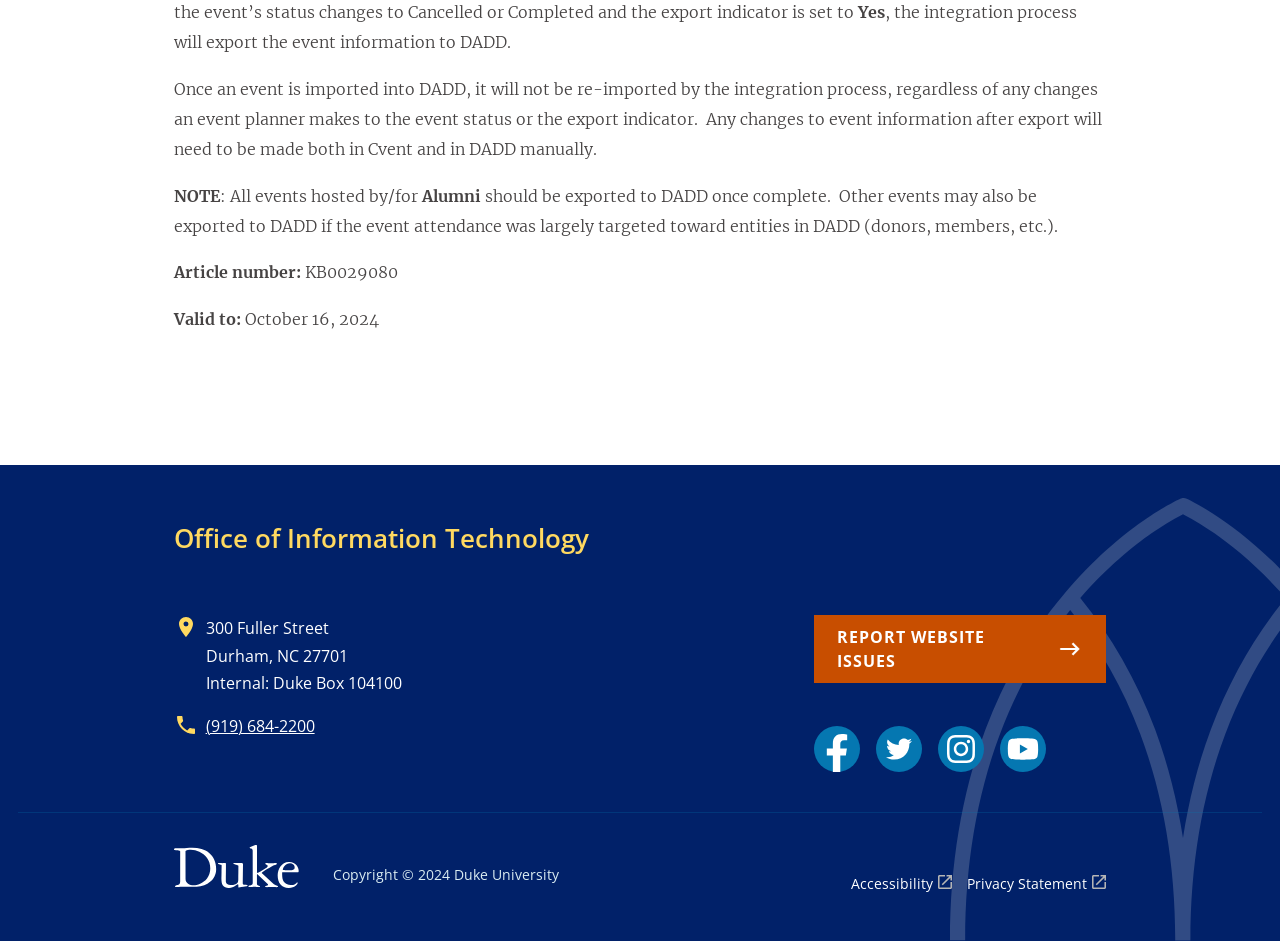Please provide a one-word or phrase answer to the question: 
What is the phone number of the Office of Information Technology?

(919) 684-2200